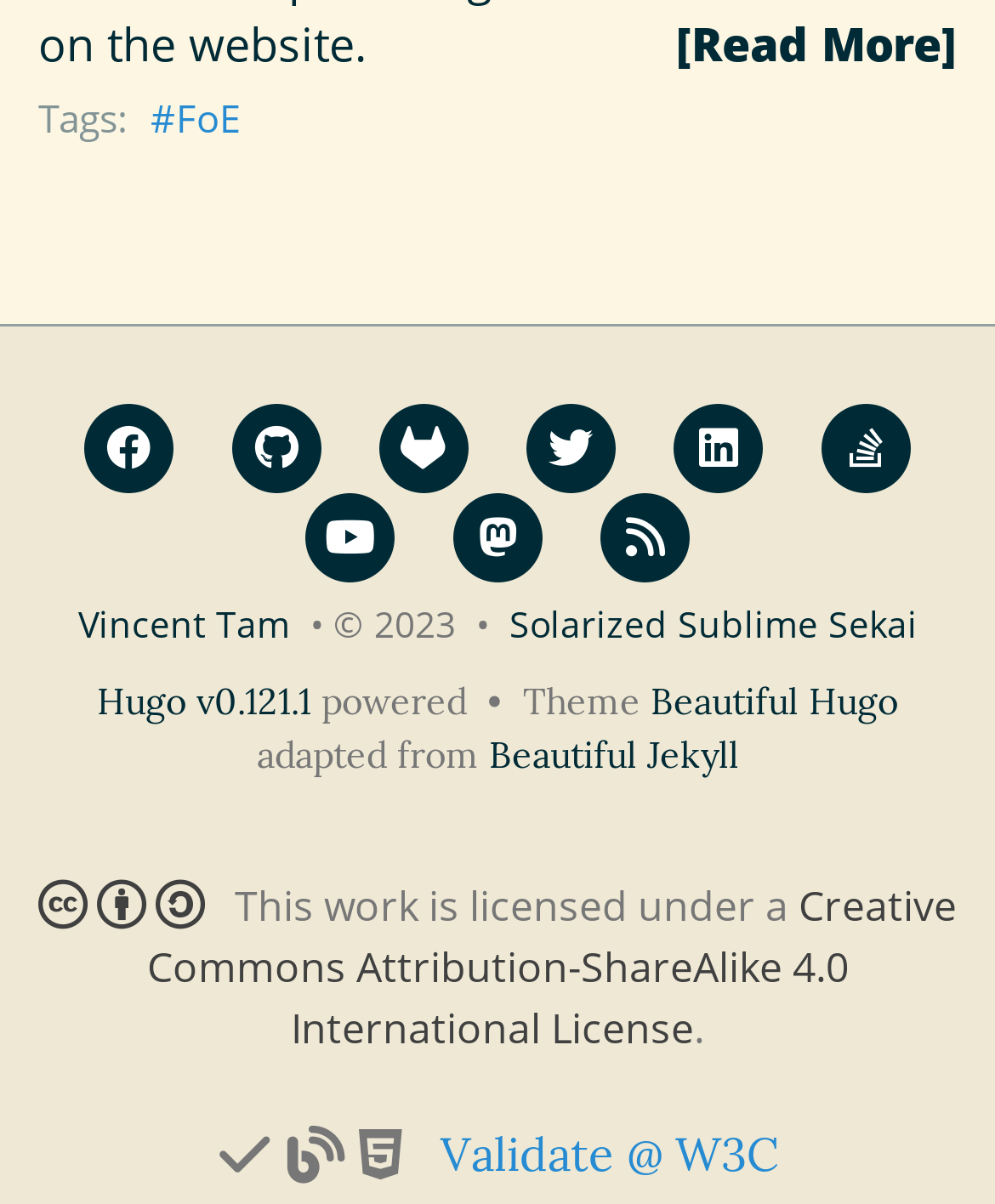Provide the bounding box coordinates in the format (top-left x, top-left y, bottom-right x, bottom-right y). All values are floating point numbers between 0 and 1. Determine the bounding box coordinate of the UI element described as: [Read More]

[0.679, 0.01, 0.962, 0.065]